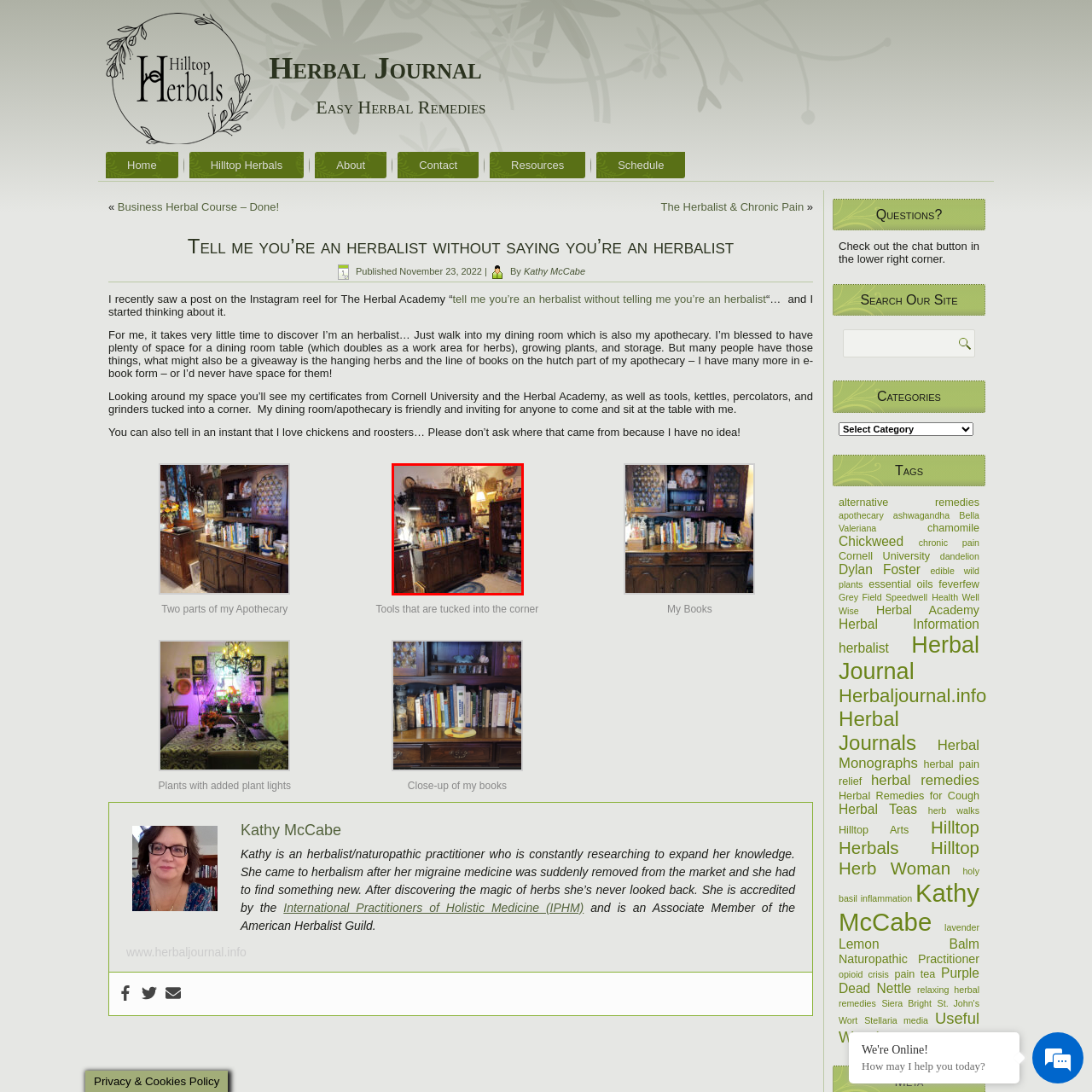Inspect the image surrounded by the red border and give a one-word or phrase answer to the question:
What is hanging above the cabinet?

Hanging herbs